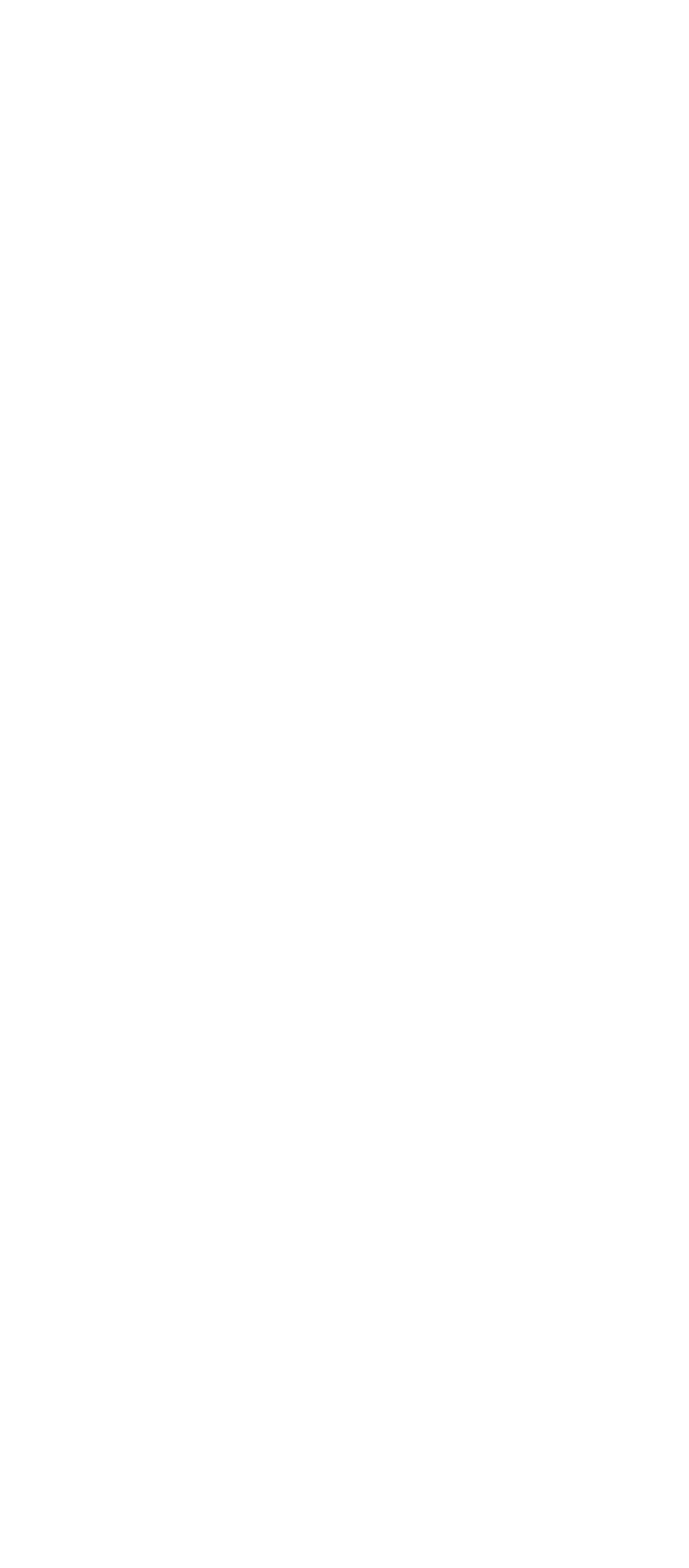What is the function of the 'Previous' and 'Next' links?
Answer the question with a detailed and thorough explanation.

The 'Previous' and 'Next' links are likely used to navigate through a list of items or pages, although the exact content being navigated is not specified on this webpage.